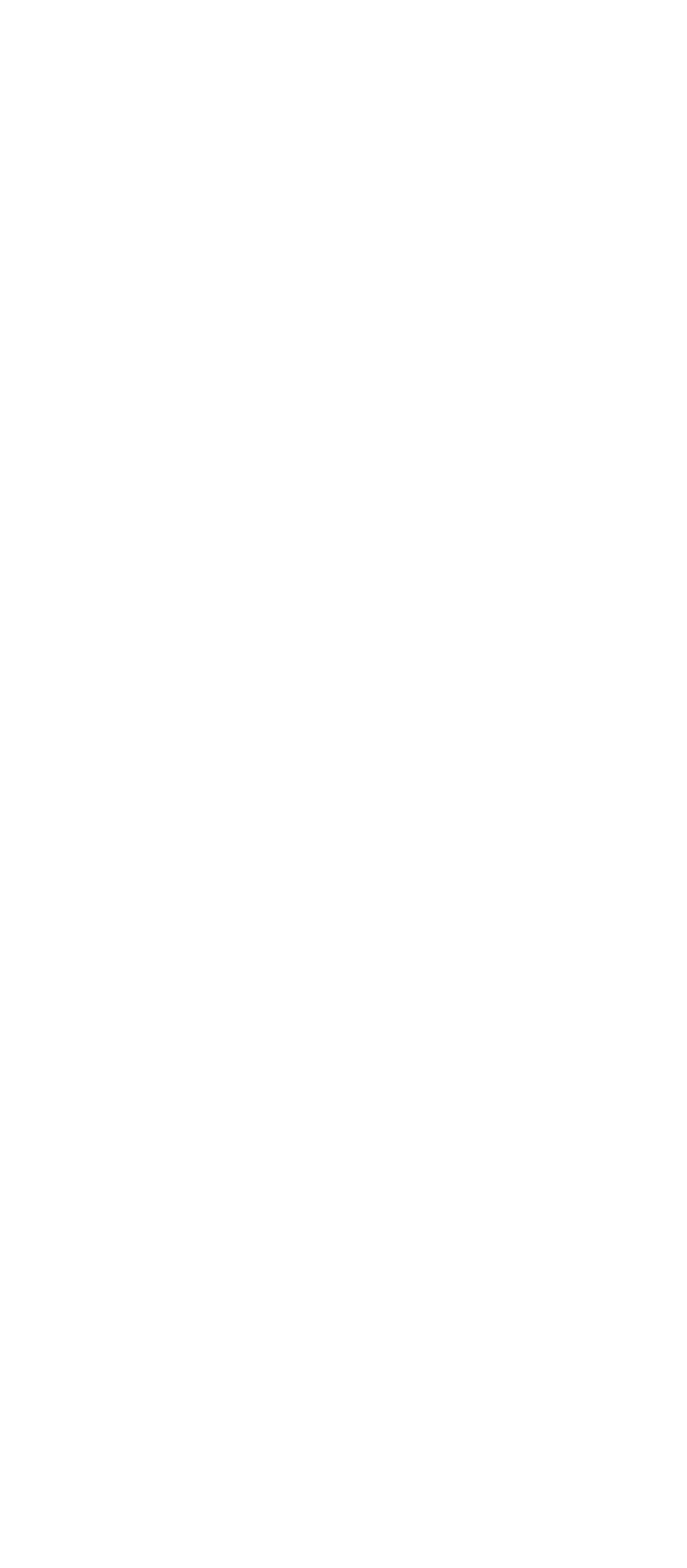Could you find the bounding box coordinates of the clickable area to complete this instruction: "Download Figurations – 52"?

[0.689, 0.007, 0.949, 0.042]